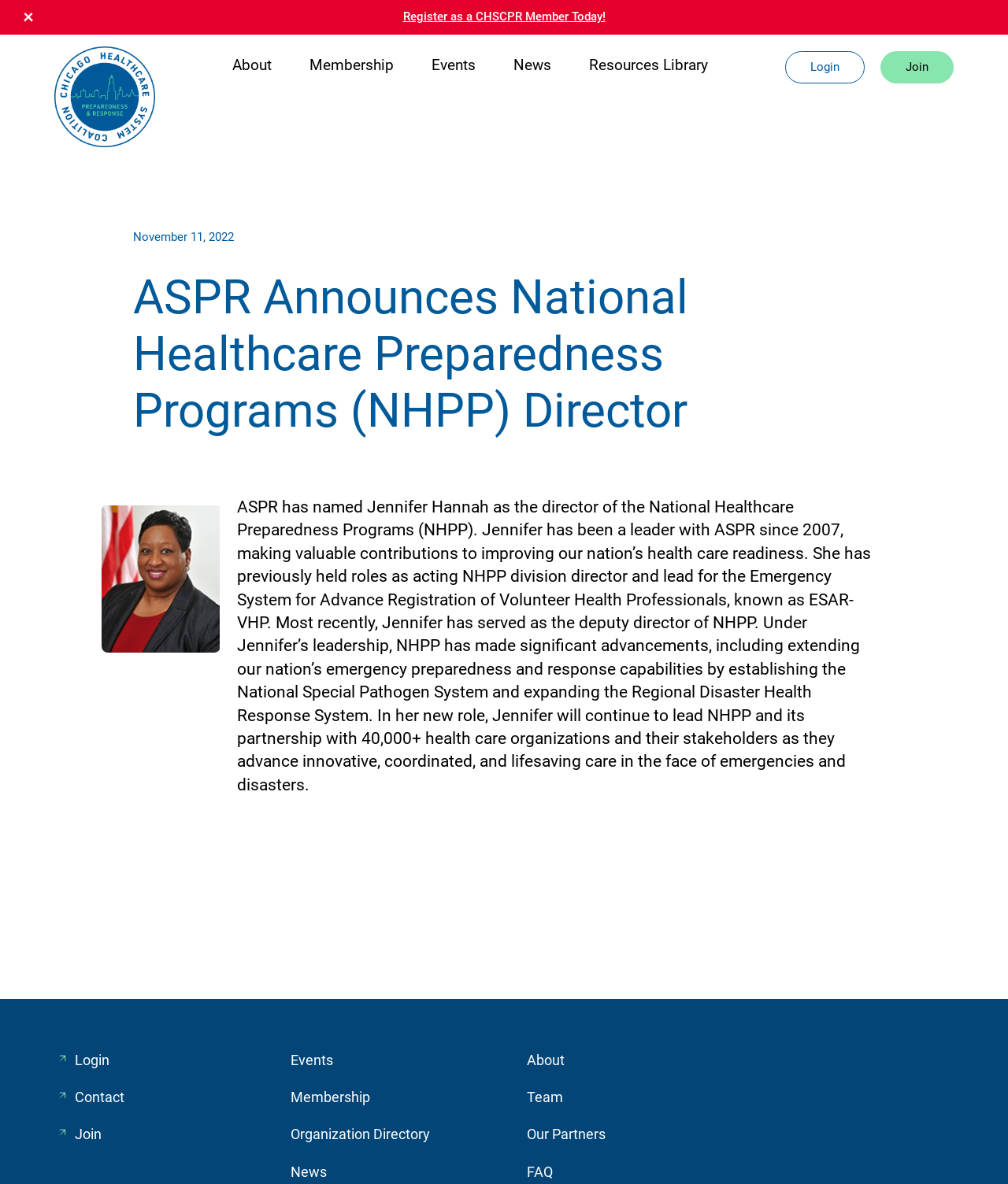Based on the provided description, "About", find the bounding box of the corresponding UI element in the screenshot.

[0.523, 0.888, 0.56, 0.902]